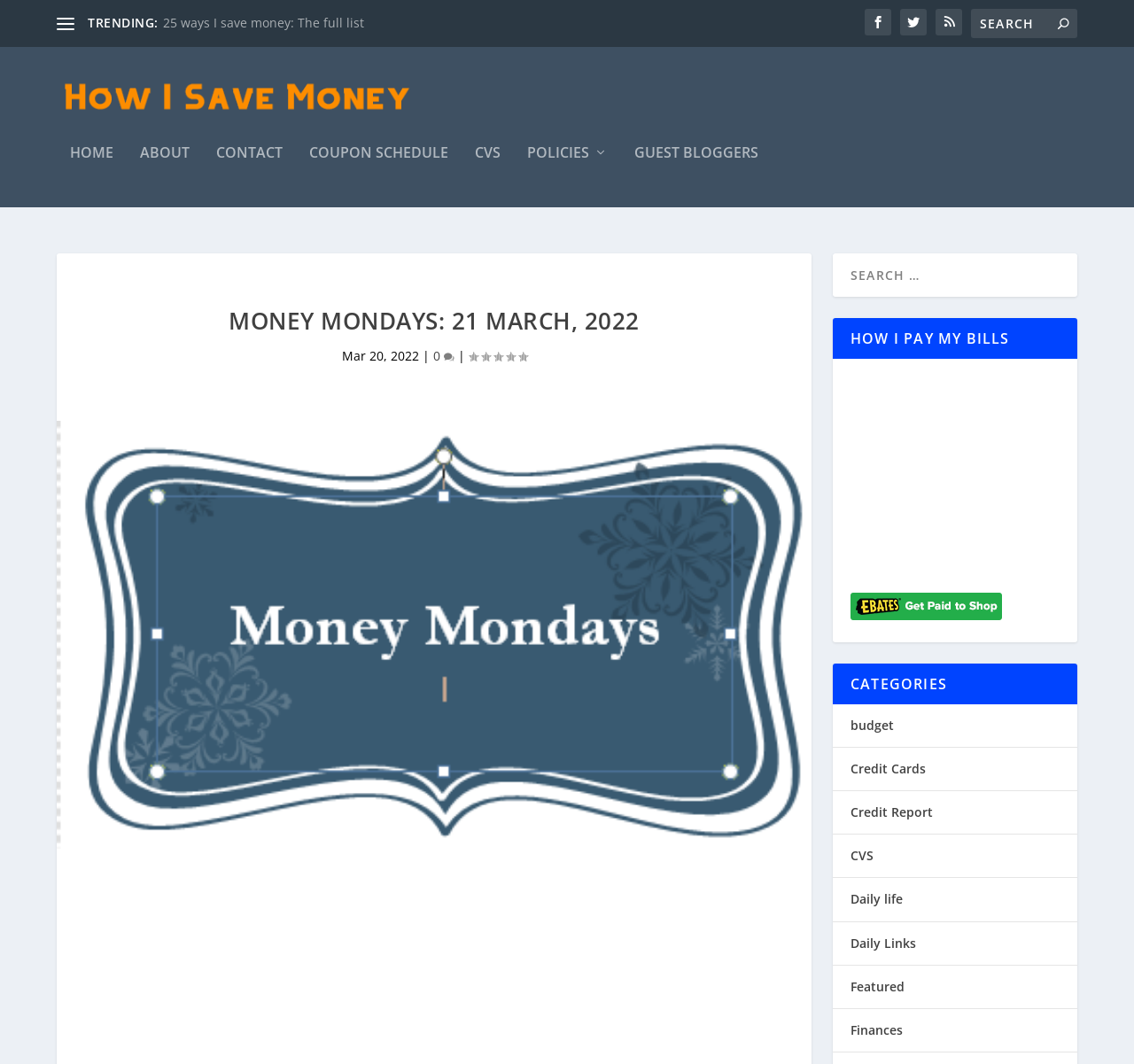Examine the screenshot and answer the question in as much detail as possible: How many comments does the current post have?

I determined the answer by looking at the link element with the text '0 ' which is located below the heading 'MONEY MONDAYS: 21 MARCH, 2022', indicating the comment count.